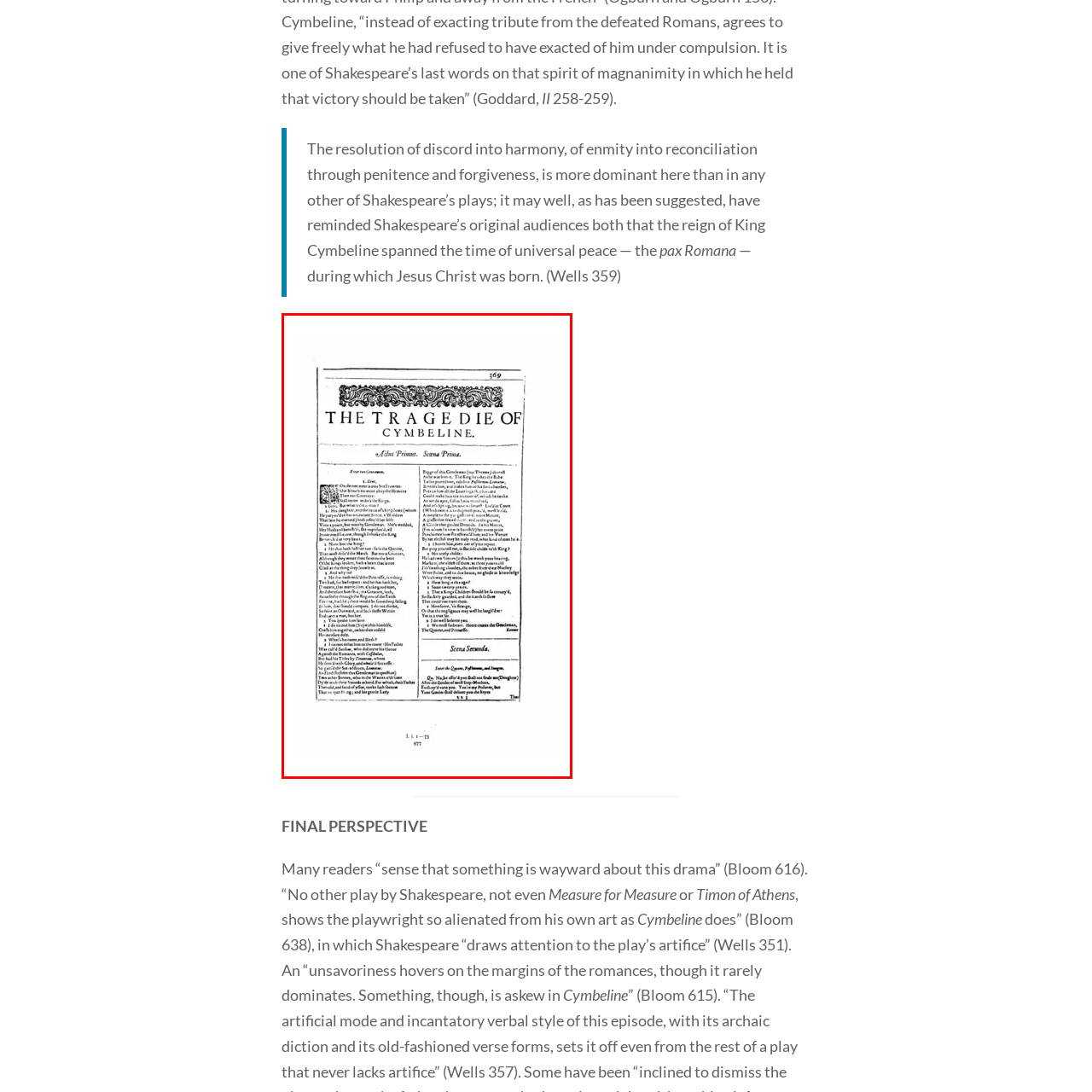What is the act and scene number?
Examine the image that is surrounded by the red bounding box and answer the question with as much detail as possible using the image.

The act and scene number is located below the title, and it indicates the beginning of the first act and scene, which is a characteristic of Shakespearean texts.